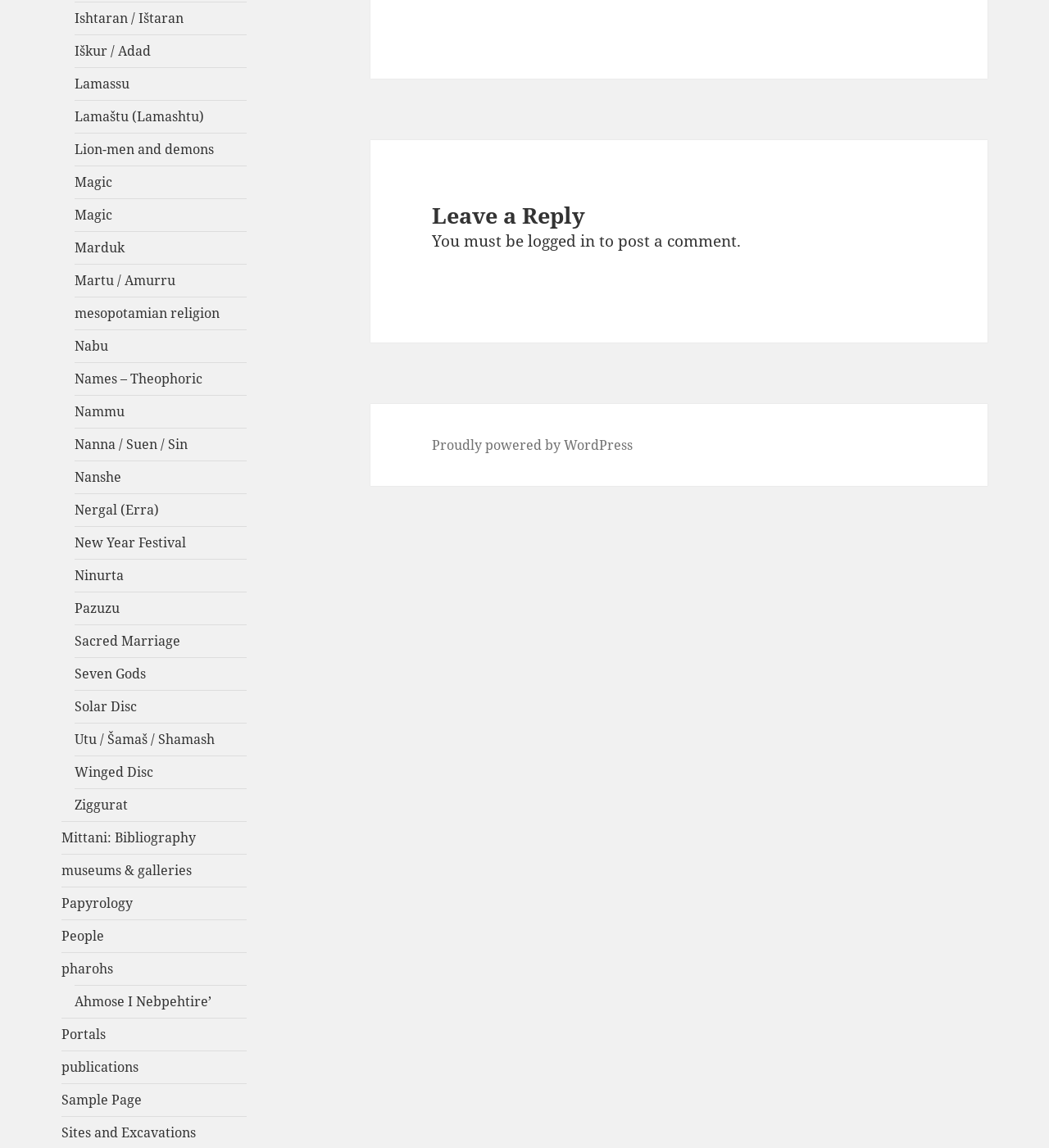Please identify the bounding box coordinates of the element I need to click to follow this instruction: "Click on the link 'Ishtaran / Ištaran'".

[0.071, 0.008, 0.175, 0.024]